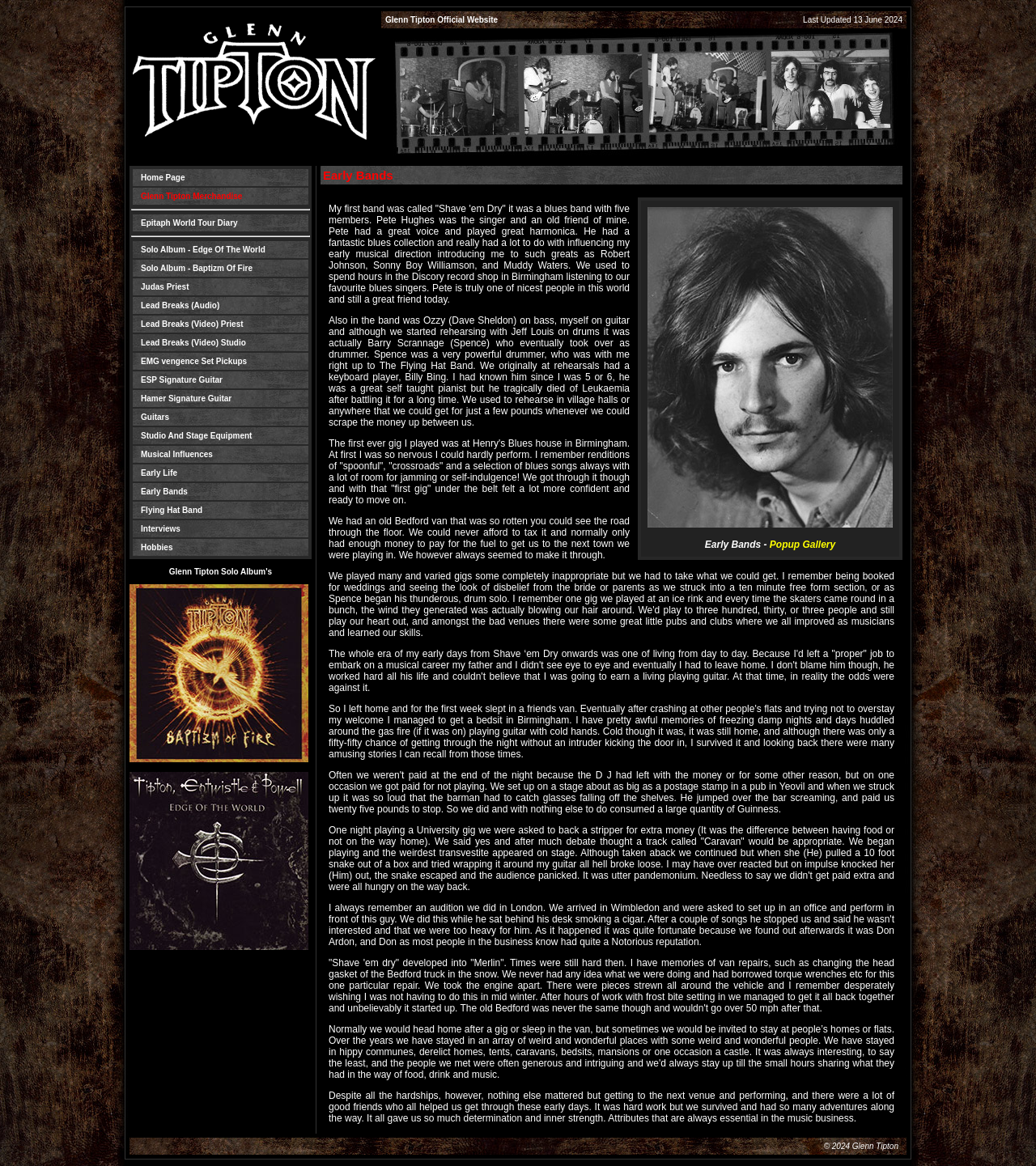Locate the bounding box coordinates of the clickable area needed to fulfill the instruction: "check copyright information".

[0.125, 0.972, 0.875, 0.99]